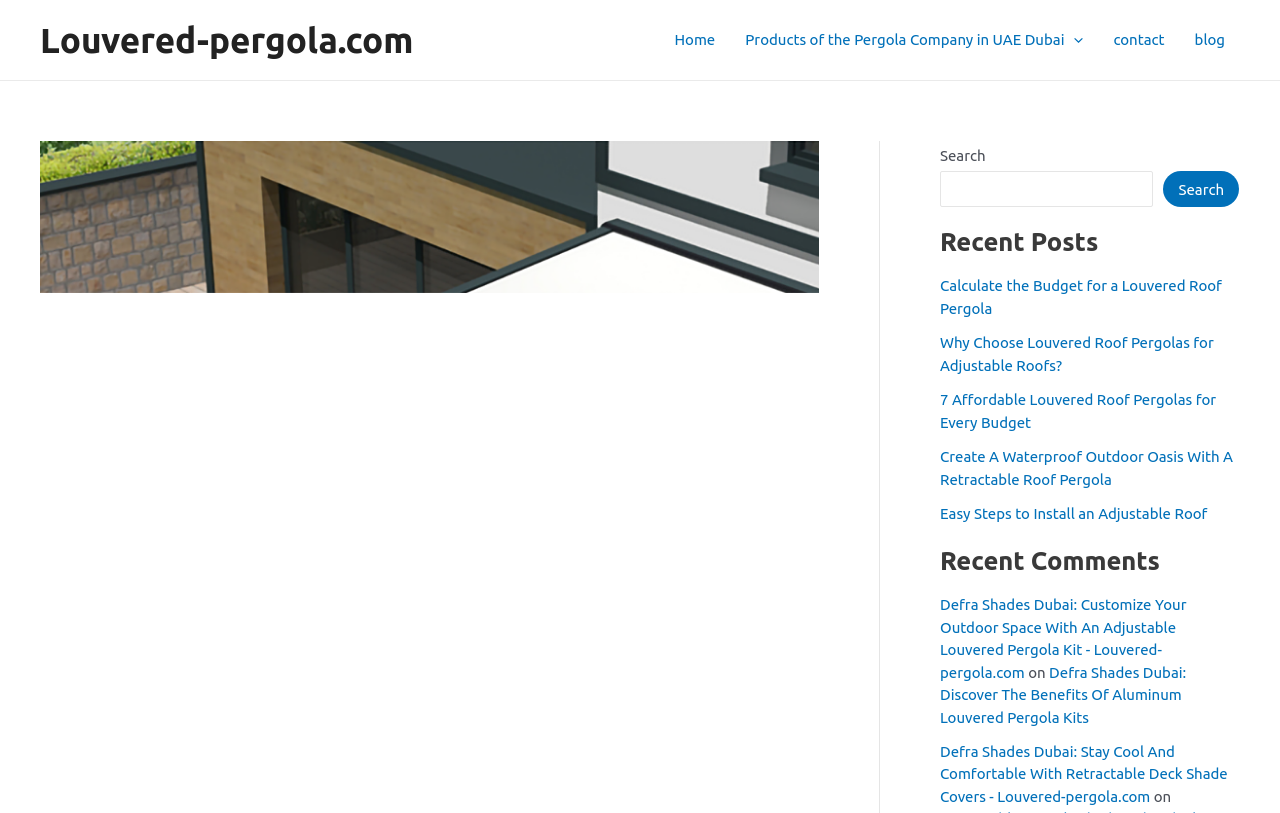Please find the bounding box coordinates of the element that must be clicked to perform the given instruction: "Explore Products of the Pergola Company in UAE Dubai". The coordinates should be four float numbers from 0 to 1, i.e., [left, top, right, bottom].

[0.571, 0.0, 0.858, 0.098]